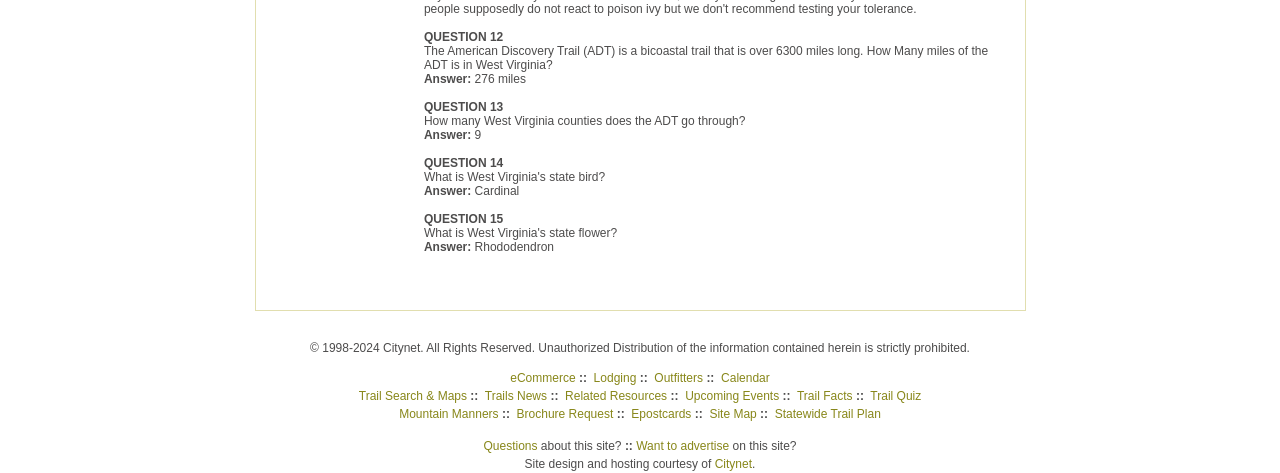Locate the bounding box coordinates of the UI element described by: "Ravana Samhita". Provide the coordinates as four float numbers between 0 and 1, formatted as [left, top, right, bottom].

None